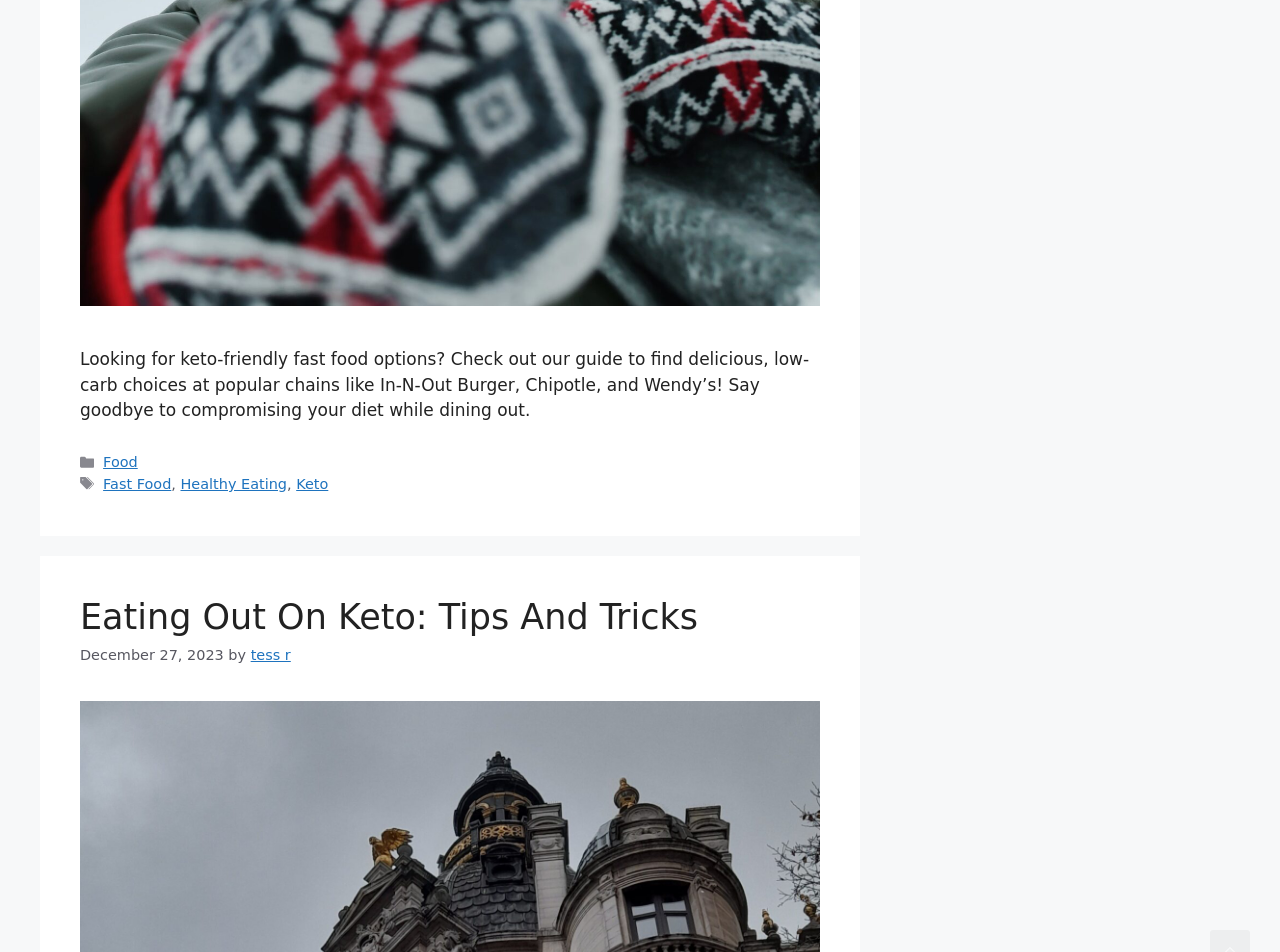Using the element description provided, determine the bounding box coordinates in the format (top-left x, top-left y, bottom-right x, bottom-right y). Ensure that all values are floating point numbers between 0 and 1. Element description: Keto

[0.231, 0.5, 0.256, 0.517]